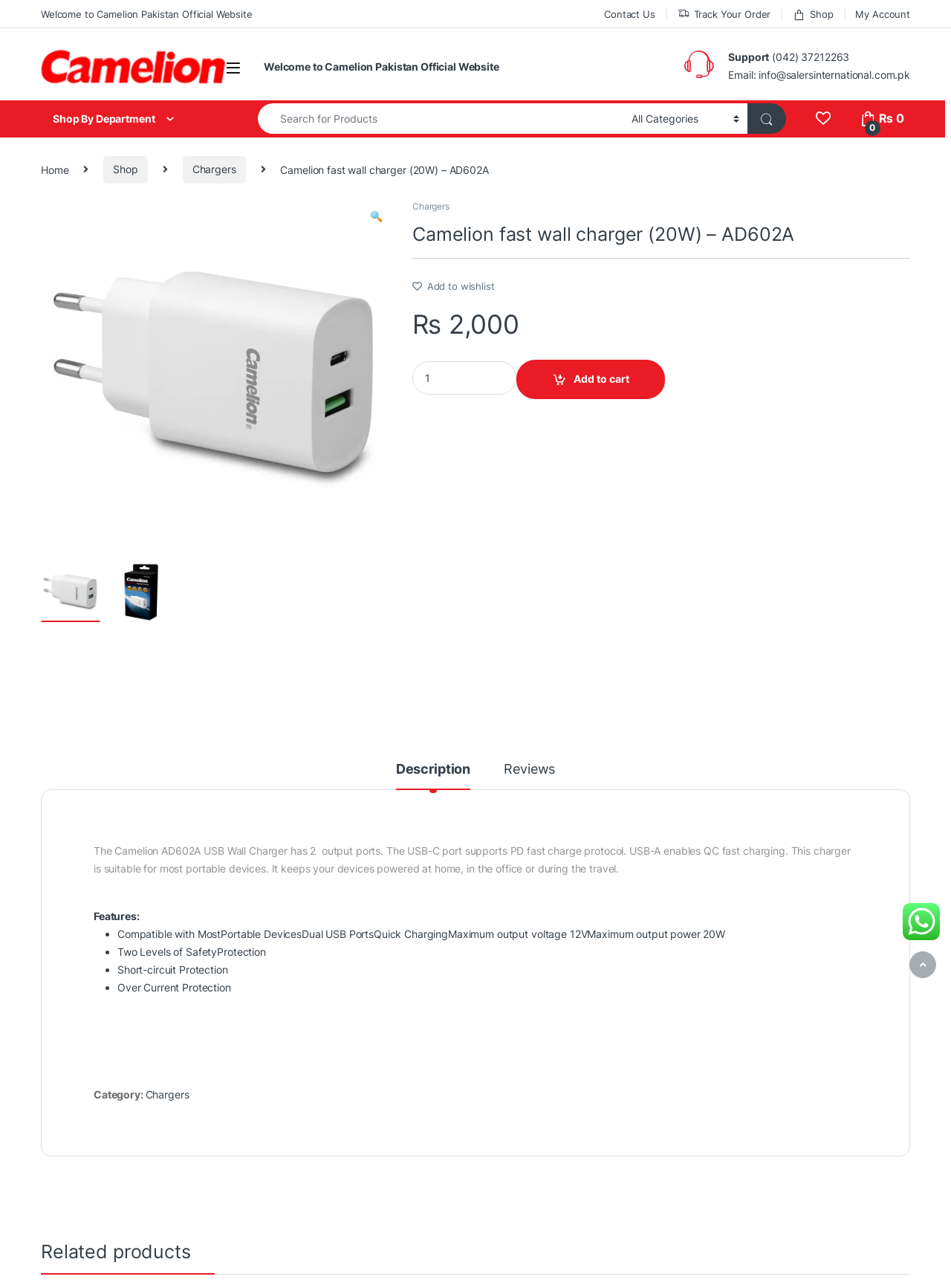Highlight the bounding box coordinates of the region I should click on to meet the following instruction: "Add to cart".

[0.543, 0.279, 0.699, 0.31]